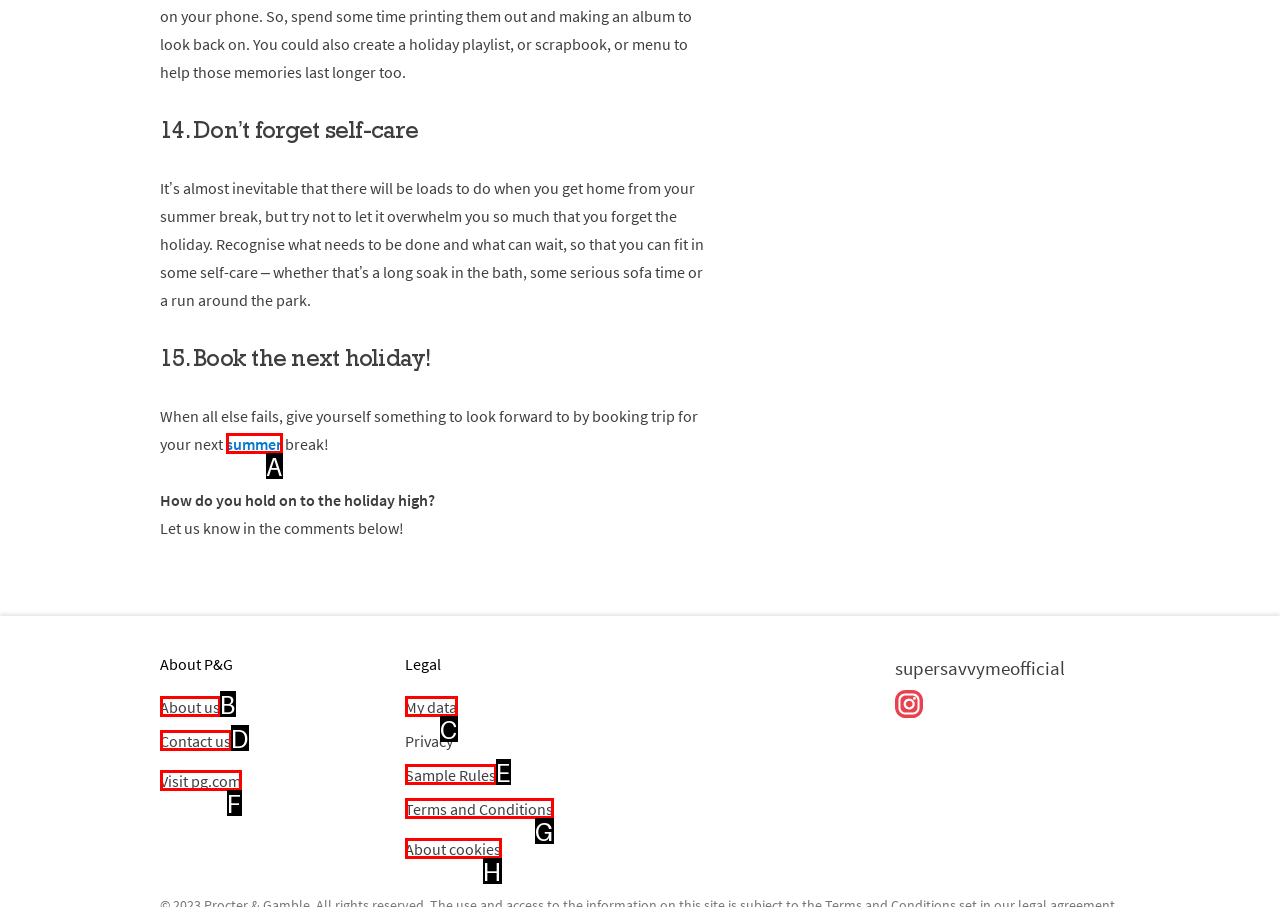Find the option that matches this description: Terms and Conditions
Provide the matching option's letter directly.

G